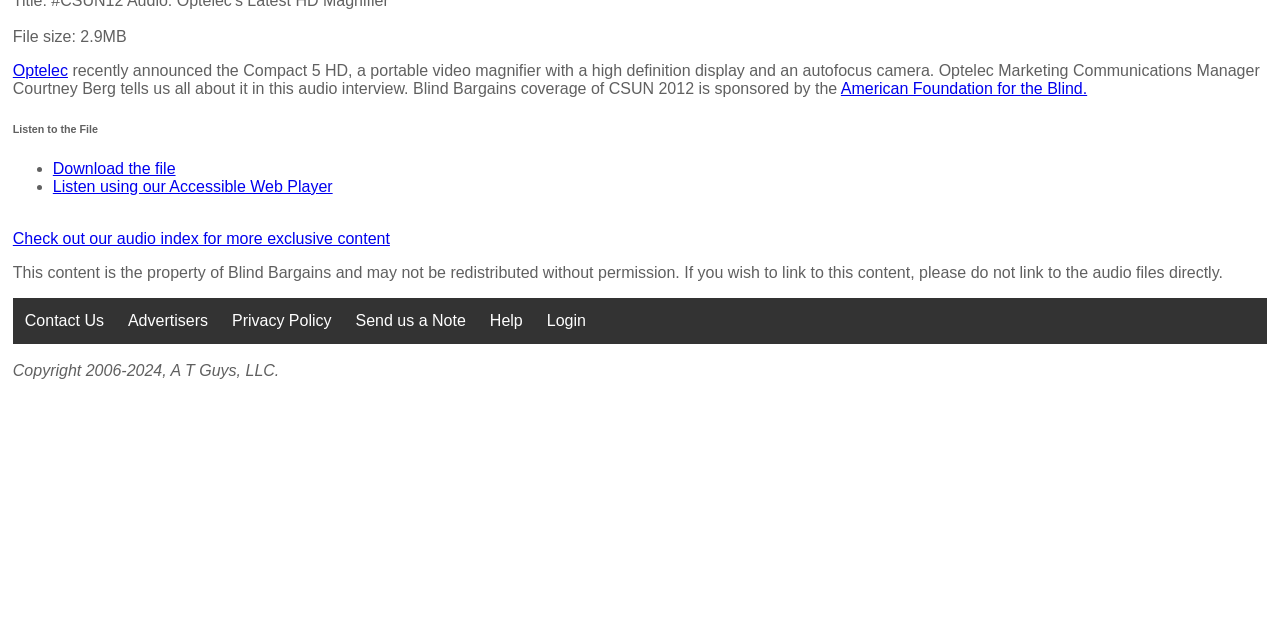From the webpage screenshot, predict the bounding box of the UI element that matches this description: "American Foundation for the Blind.".

[0.657, 0.125, 0.849, 0.151]